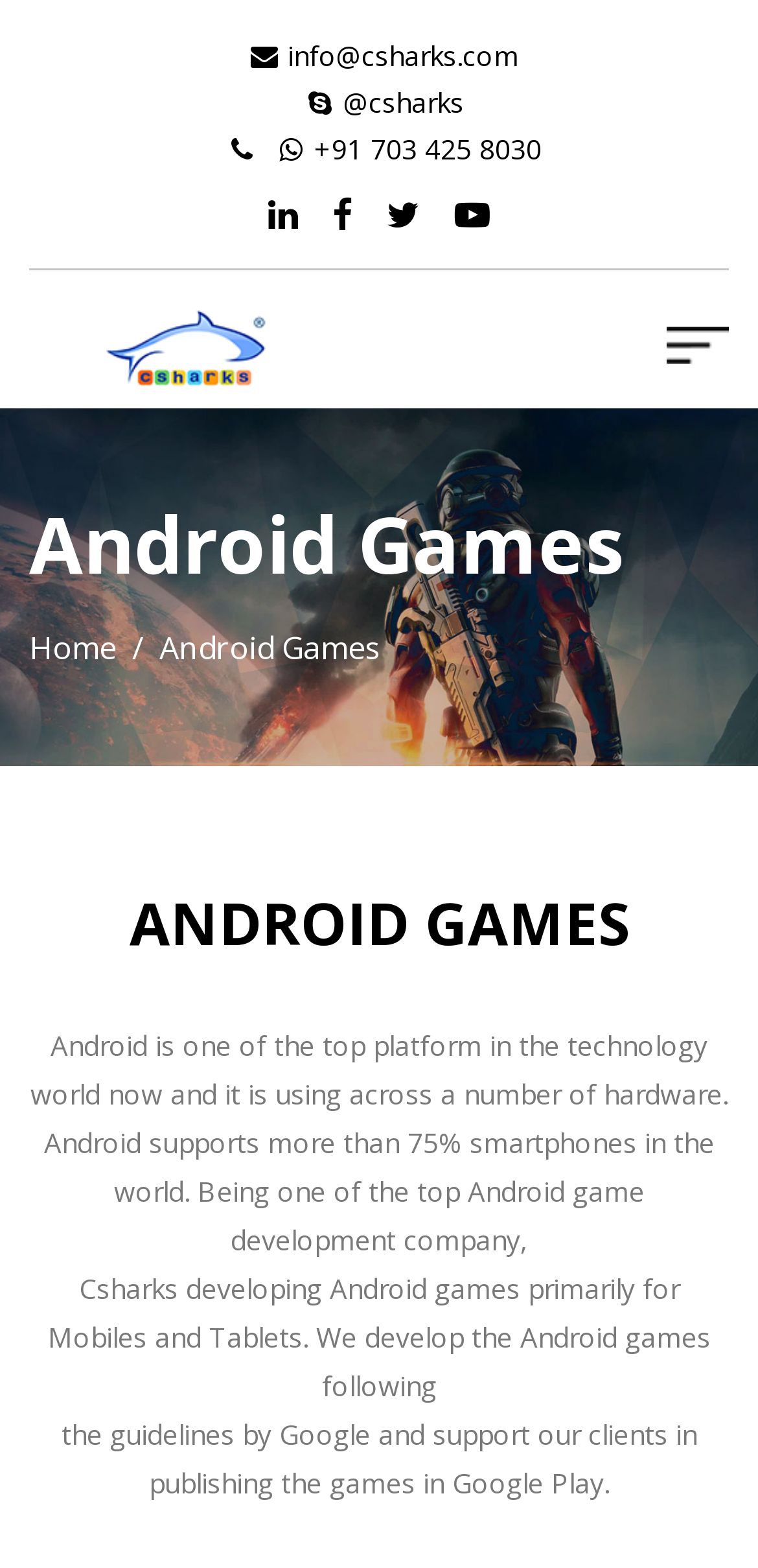Please examine the image and provide a detailed answer to the question: What is the company's email address?

The company's email address can be found at the top of the webpage, in the link section, which is 'info@csharks.com'.